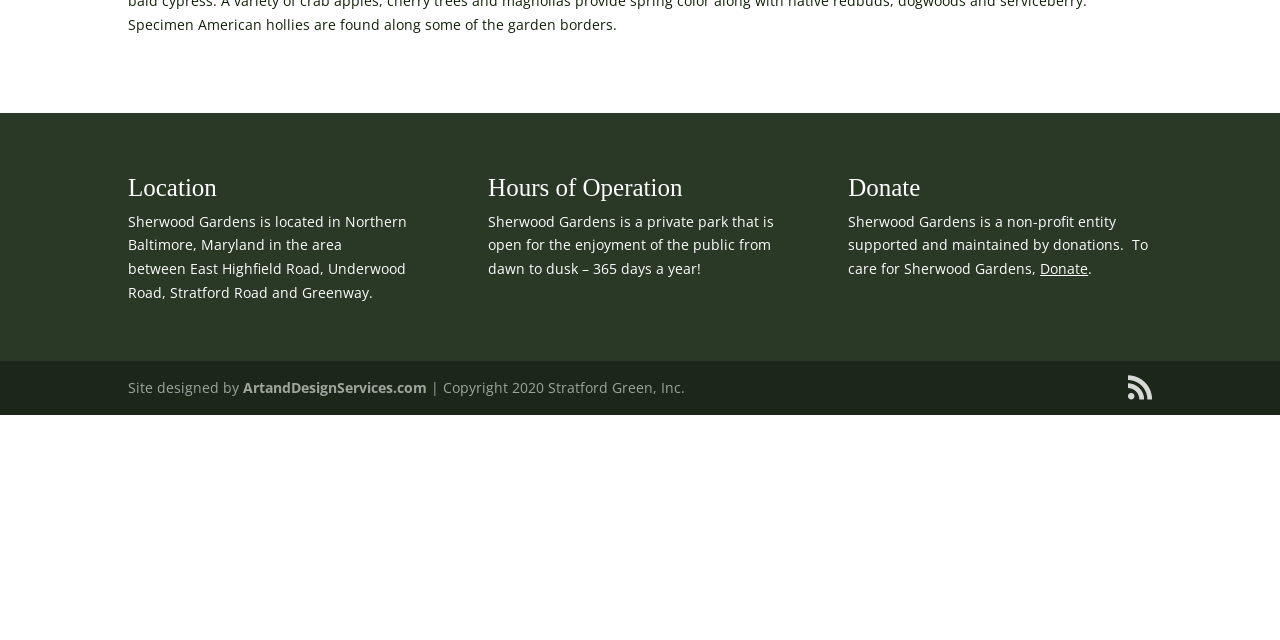Determine the bounding box coordinates for the HTML element described here: "Donate".

[0.813, 0.405, 0.85, 0.435]